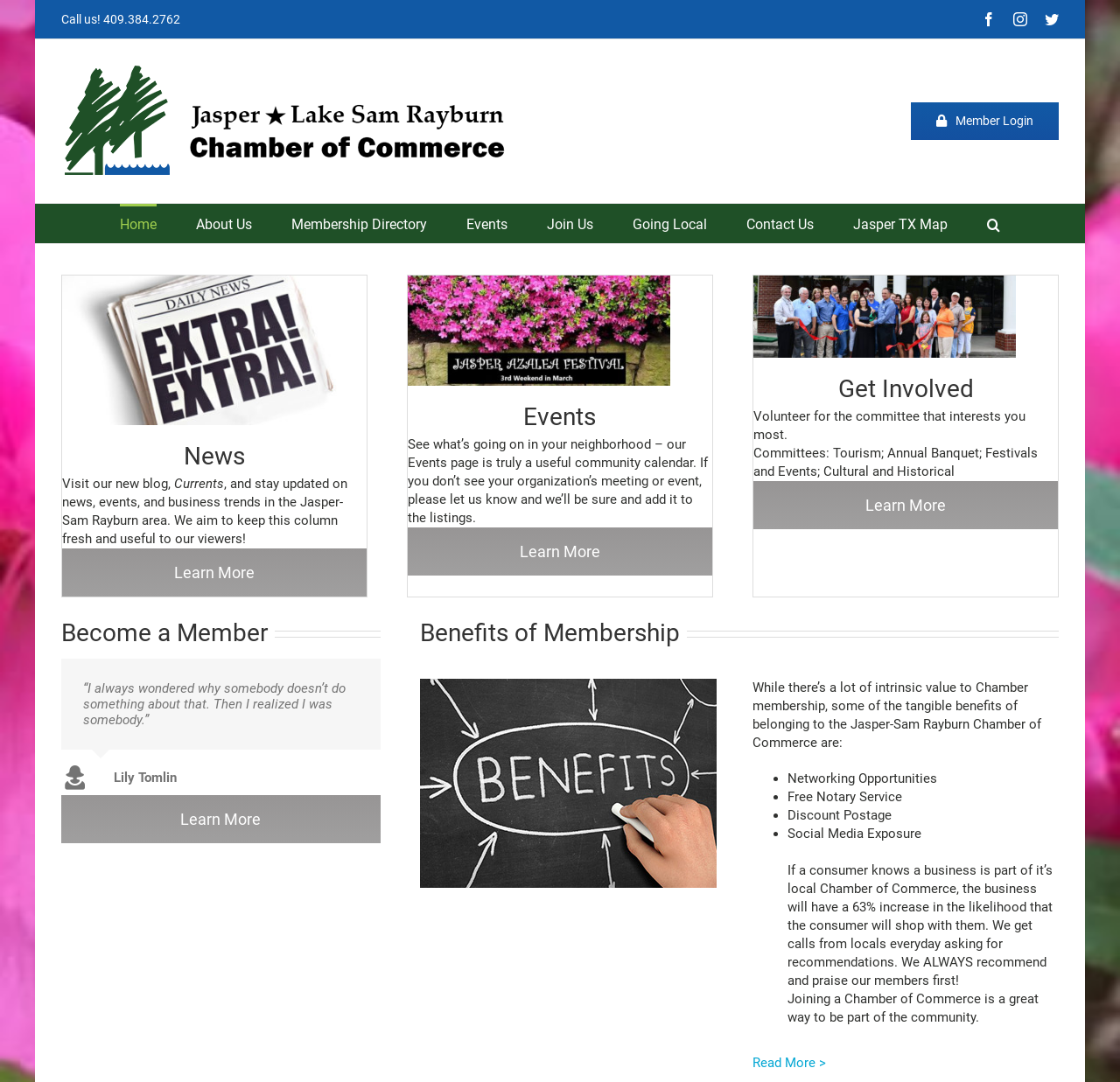Provide a comprehensive caption for the webpage.

The webpage is the official website of the Jasper Lake Sam Rayburn Chamber of Commerce. At the top, there is a call-to-action "Call us! 409.384.2762" and social media links to Facebook, Instagram, and Twitter. The chamber's logo is also displayed, which is an image that can be clicked to navigate to the homepage.

Below the logo, there is a member login section and a main navigation menu with links to various pages, including Home, About Us, Membership Directory, Events, Join Us, Going Local, Contact Us, and Jasper TX Map. There is also a search button at the end of the navigation menu.

The main content of the webpage is divided into four sections. The first section is about news, with a heading "News" and a brief introduction to the chamber's new blog, Currents, which provides updates on news, events, and business trends in the Jasper-Sam Rayburn area. There is a "Learn More" link at the bottom of this section.

The second section is about events, with a heading "Events" and a brief description of the chamber's events page, which serves as a community calendar. There is an image of the Azalea Festival and a "Learn More" link at the bottom of this section.

The third section is about getting involved, with a heading "Get Involved" and a brief introduction to volunteering for committees that interest individuals. There is an image and a "Learn More" link at the bottom of this section.

The fourth section is about membership, with a heading "Become a Member" and a quote from Lily Tomlin. There is a brief introduction to the benefits of membership, including networking opportunities, free notary service, discount postage, and social media exposure. There is a "Learn More" link at the bottom of this section, as well as a "Read More" link to learn more about the benefits of membership.

Throughout the webpage, there are several images, including the chamber's logo, an image of news, an image of the Azalea Festival, an image of banner5, and an image of benefits.